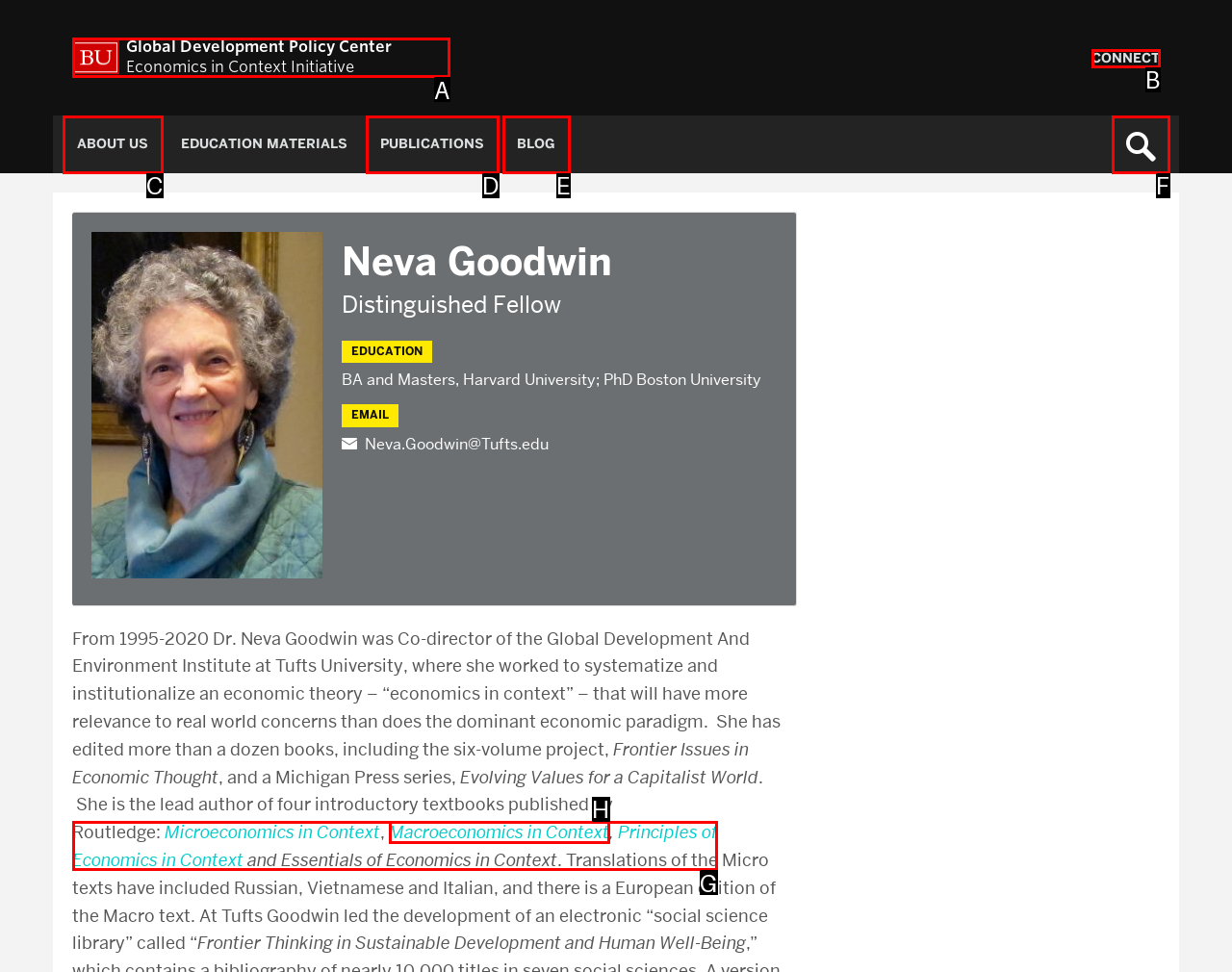Determine which UI element matches this description: About Us
Reply with the appropriate option's letter.

C